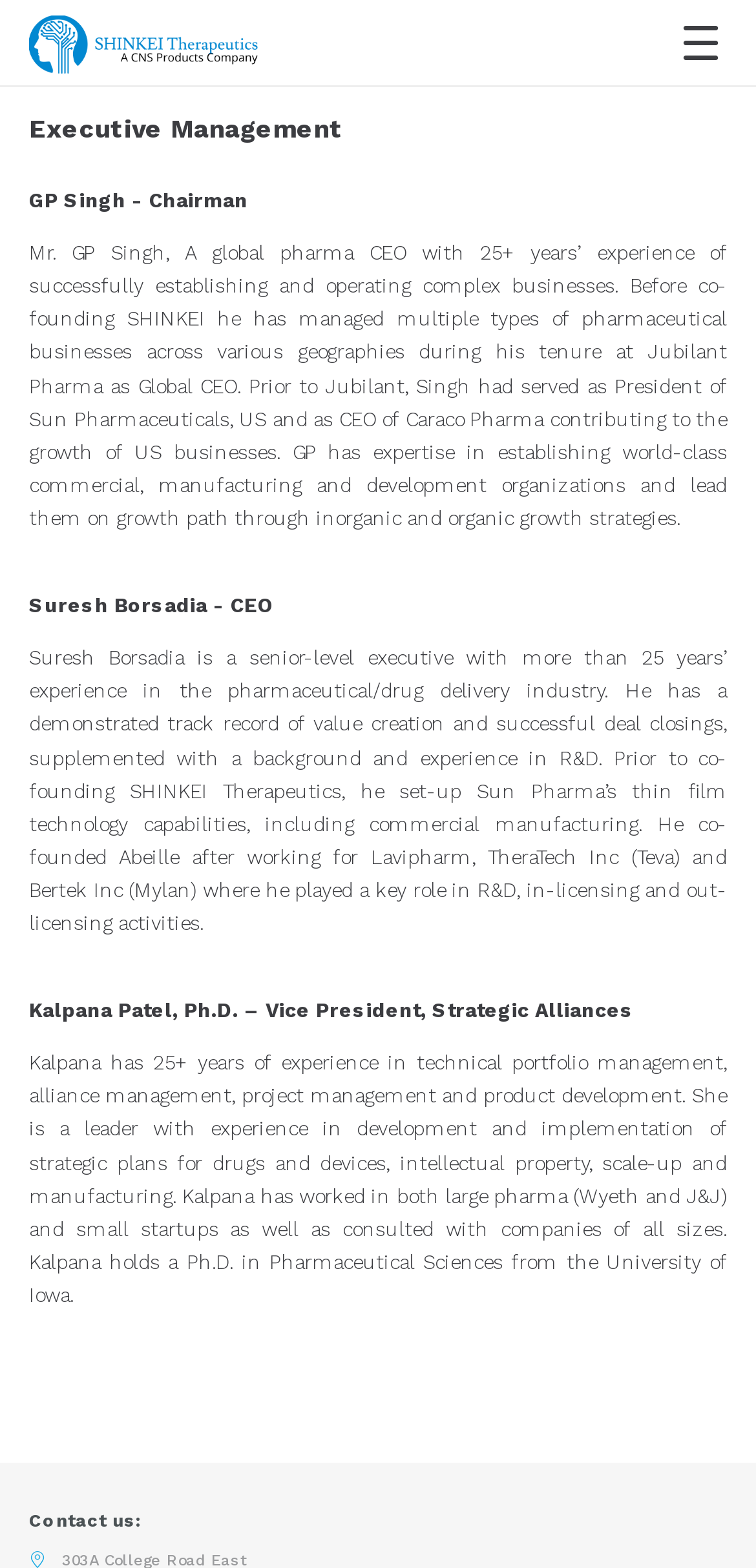What is the position of Suresh Borsadia?
Refer to the image and give a detailed response to the question.

According to the text, 'Suresh Borsadia - CEO' is mentioned, indicating that he is the CEO of the company.